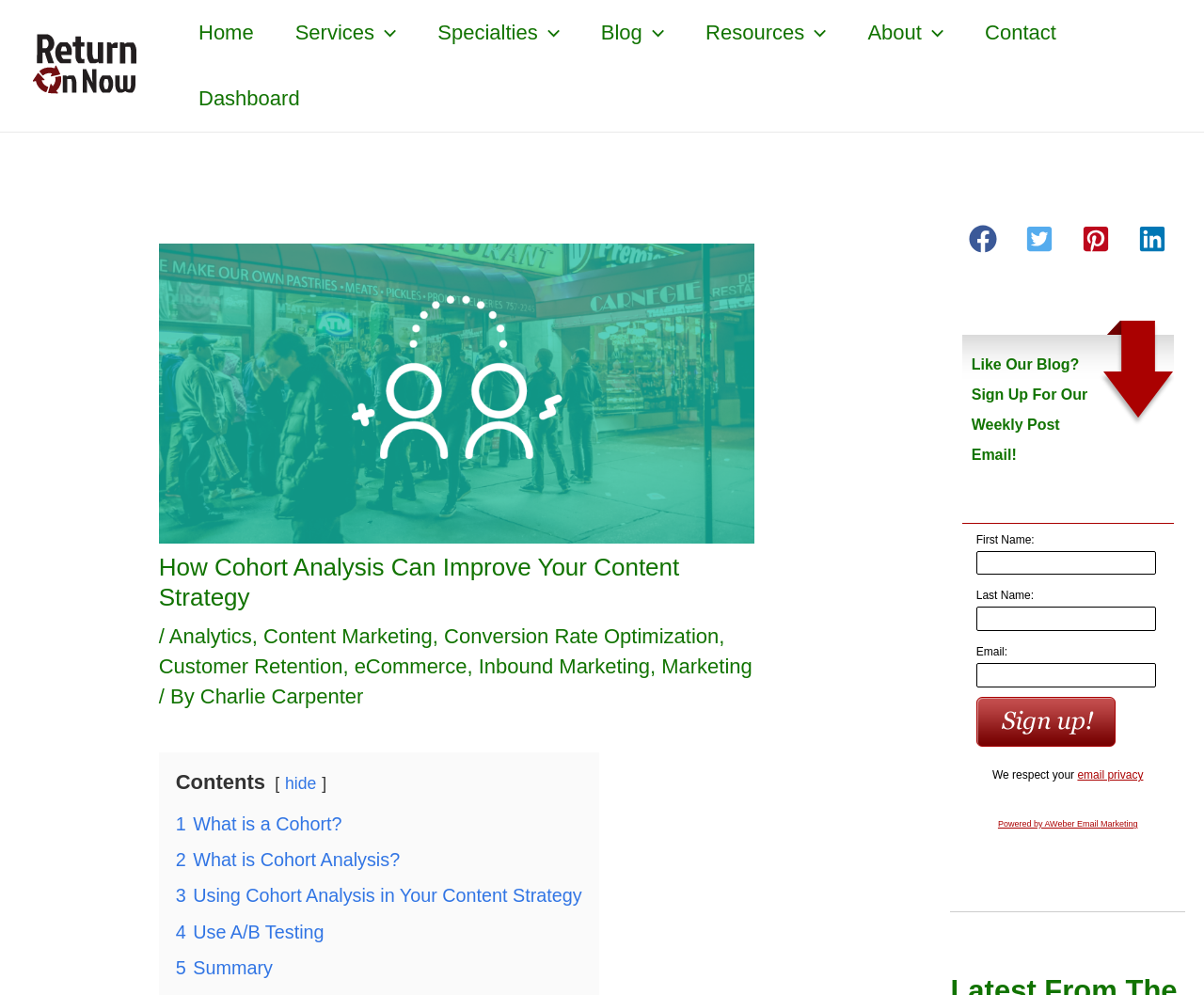Show me the bounding box coordinates of the clickable region to achieve the task as per the instruction: "Click on the 'Home' link".

[0.148, 0.0, 0.228, 0.066]